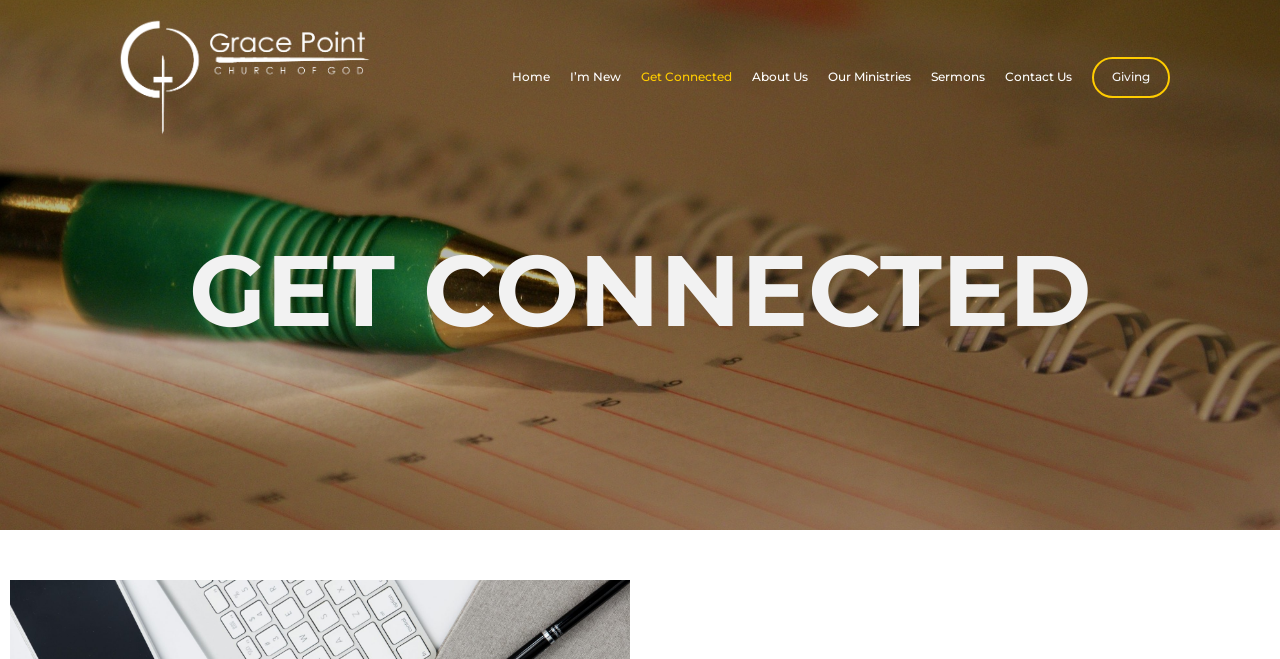Please answer the following question using a single word or phrase: What is the background element of the webpage?

LayoutTable